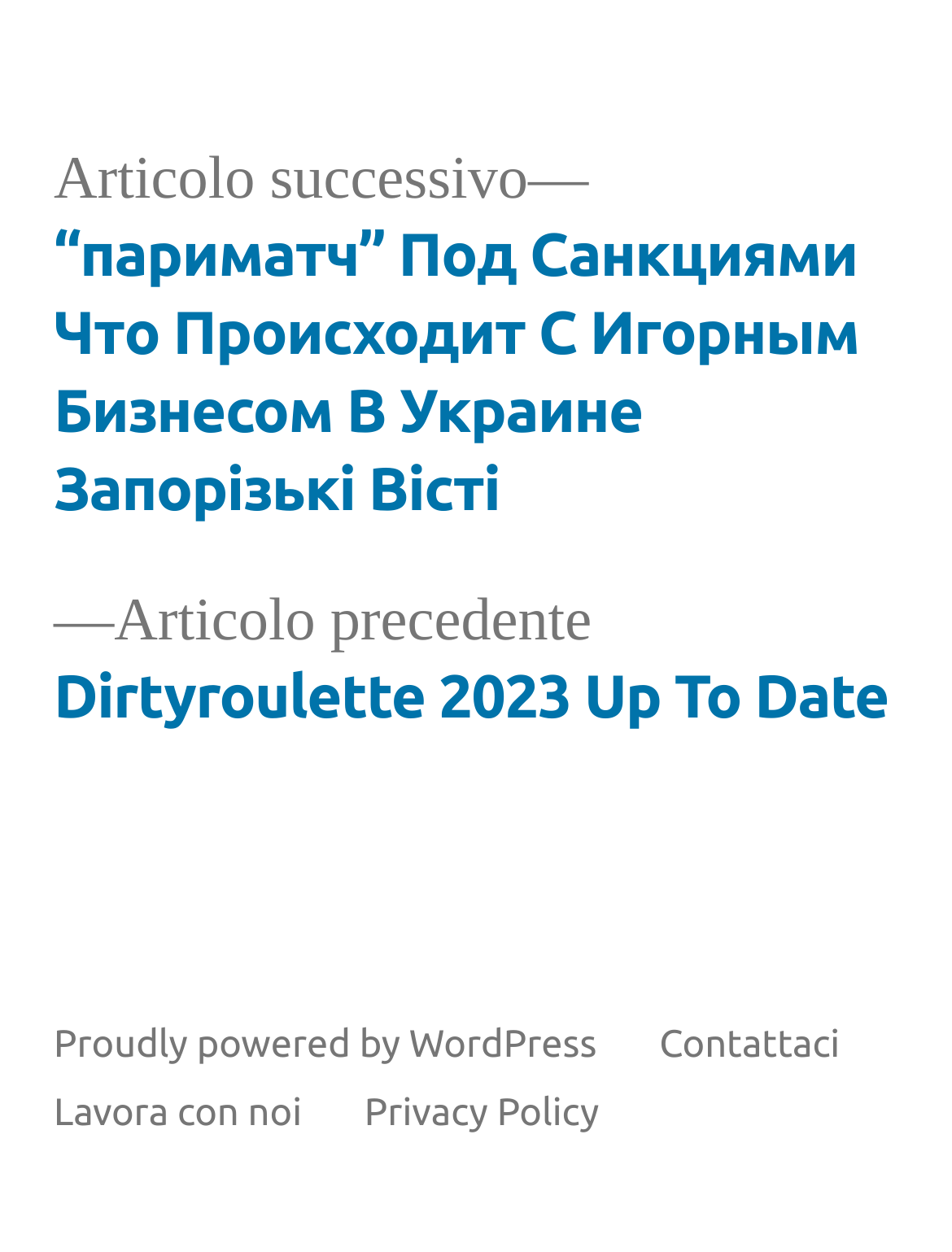What is the label of the first link in the 'Articoli' navigation menu?
Using the information presented in the image, please offer a detailed response to the question.

The first link in the 'Articoli' navigation menu has the label 'Articolo precedente: Dirtyroulette 2023 Up To Date'.